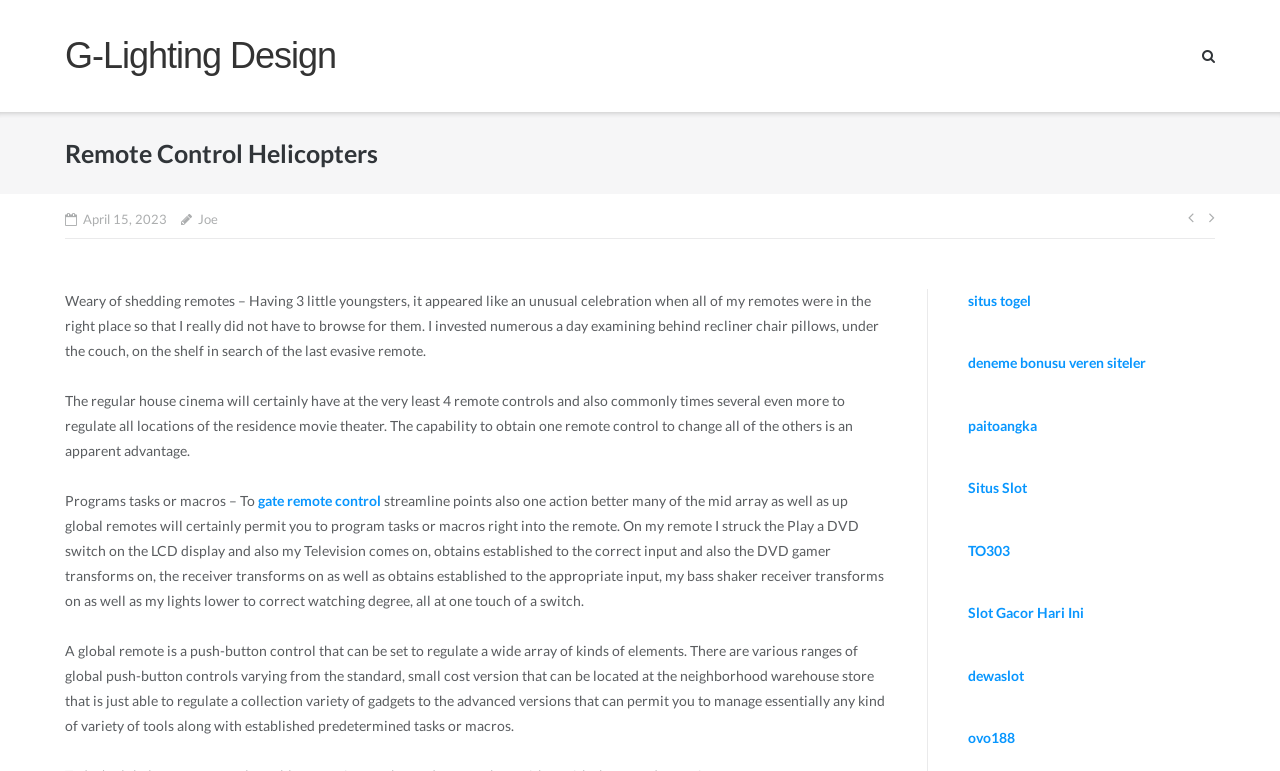Can you identify and provide the main heading of the webpage?

Remote Control Helicopters